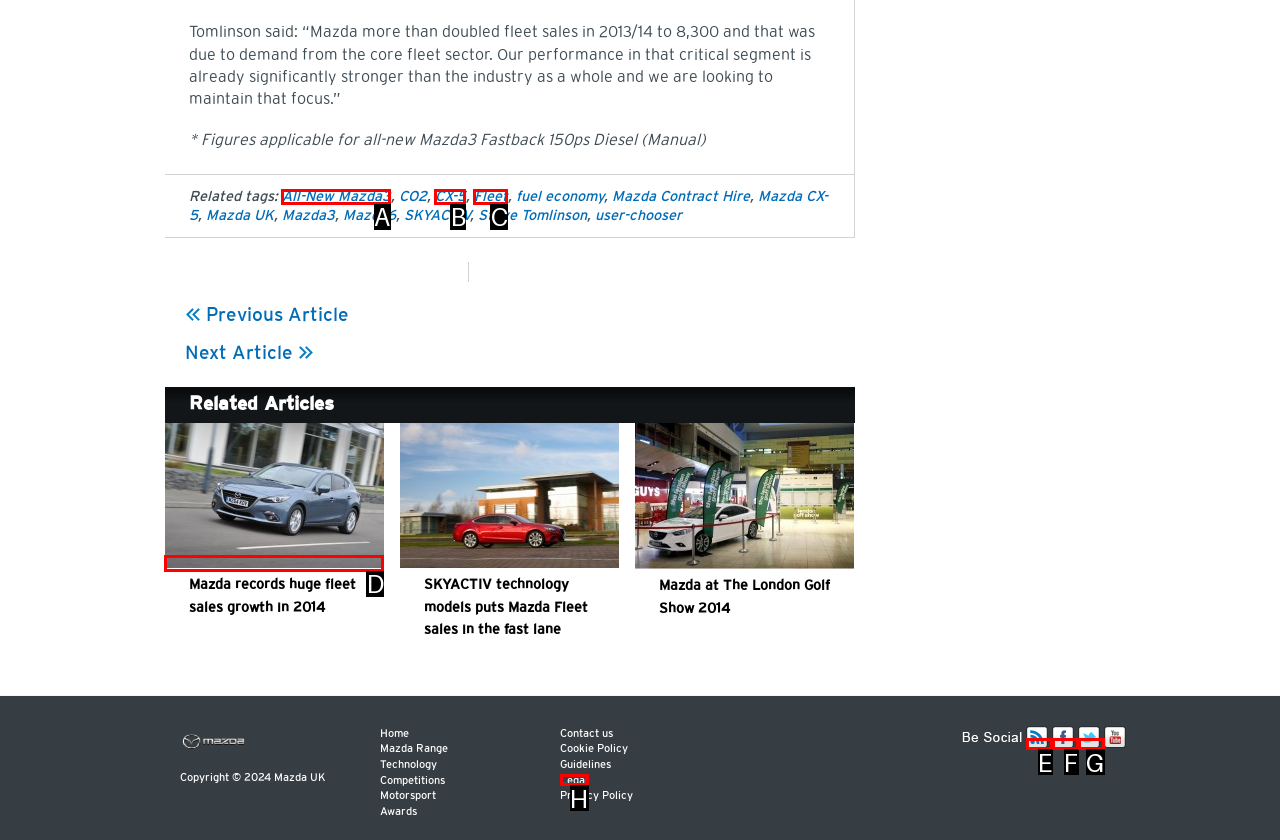Determine the letter of the element you should click to carry out the task: Learn more about Mazda3
Answer with the letter from the given choices.

A